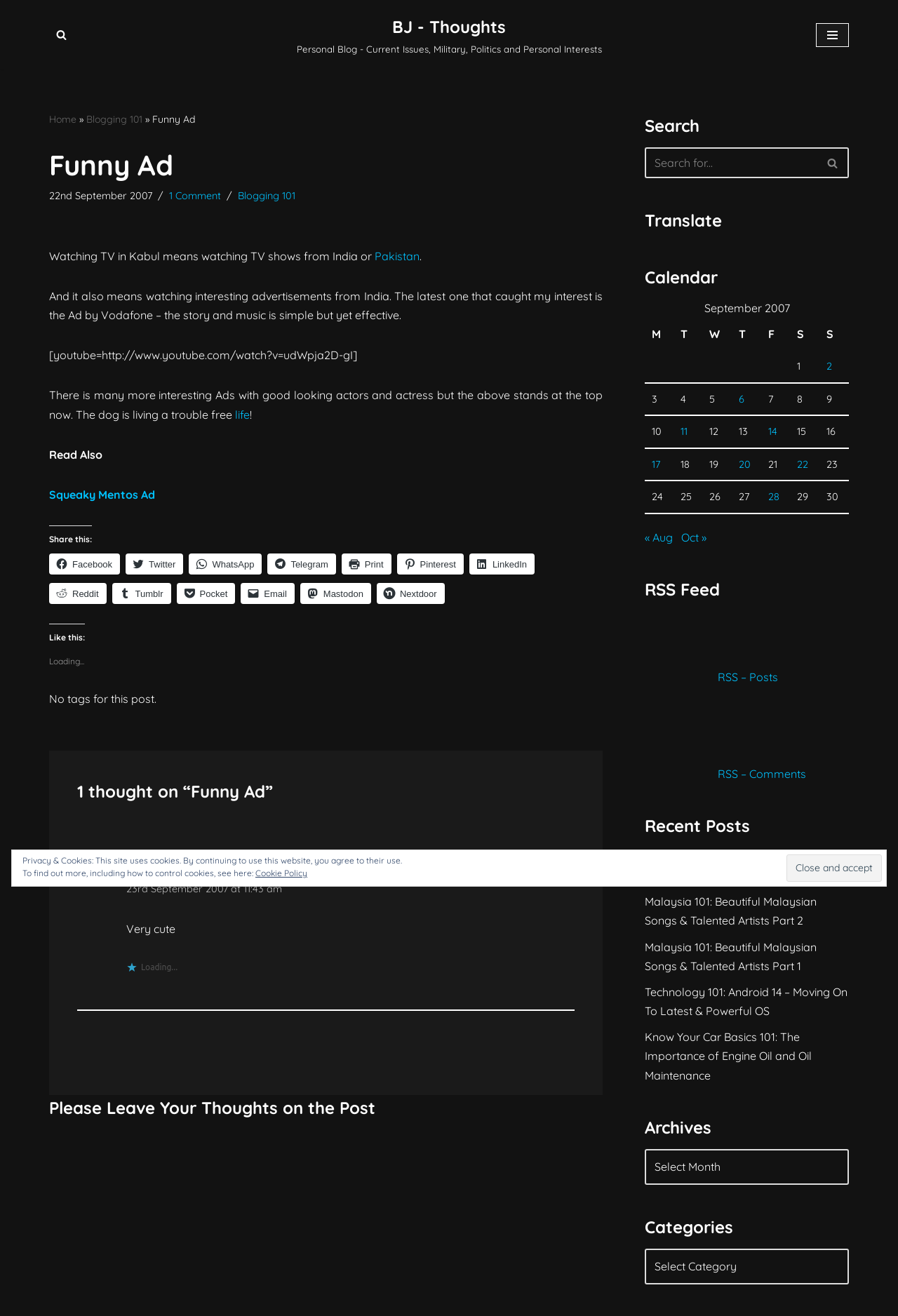Please answer the following query using a single word or phrase: 
What is the name of the author of this blog?

BJ